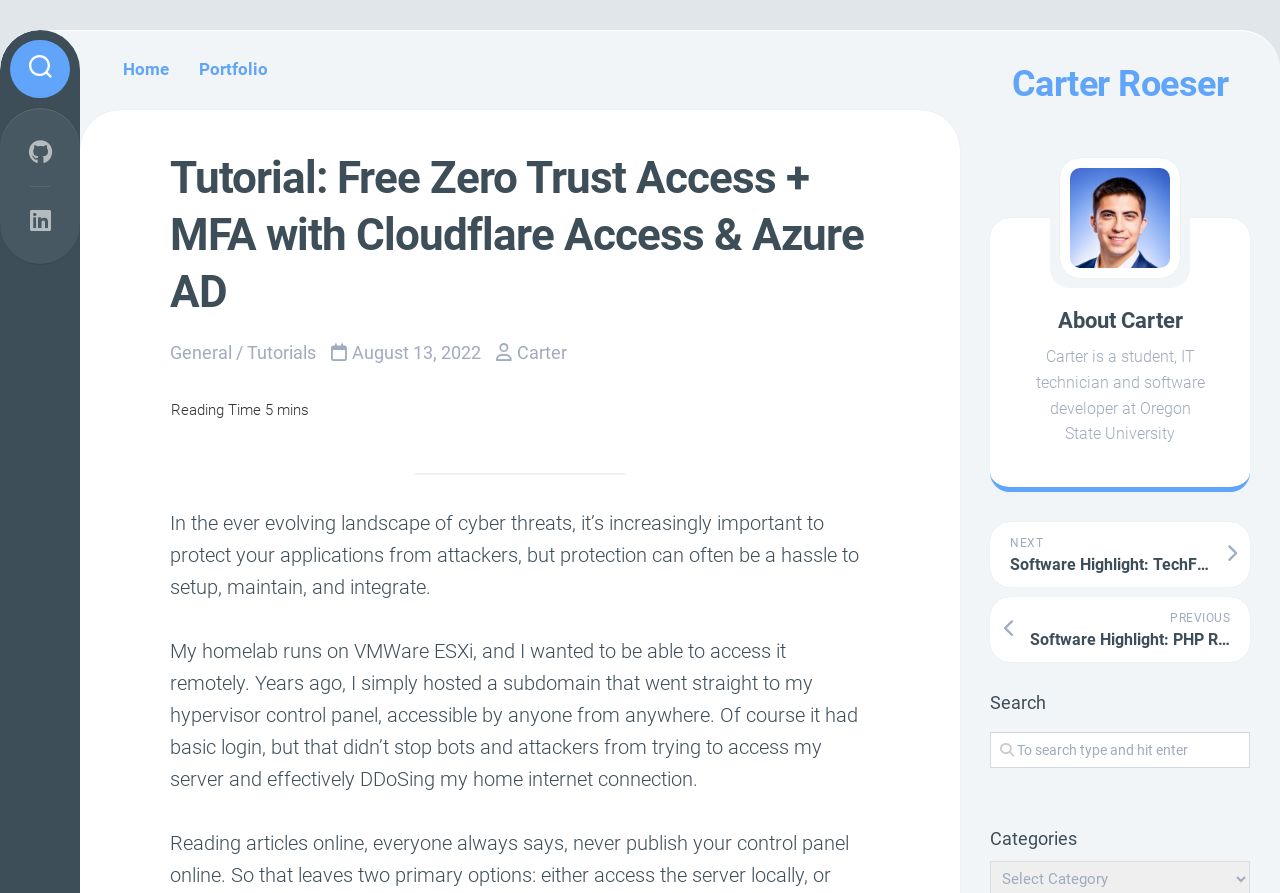Please determine the bounding box coordinates of the clickable area required to carry out the following instruction: "Click on the 'NEXT Software Highlight: TechFont' link". The coordinates must be four float numbers between 0 and 1, represented as [left, top, right, bottom].

[0.773, 0.584, 0.977, 0.657]